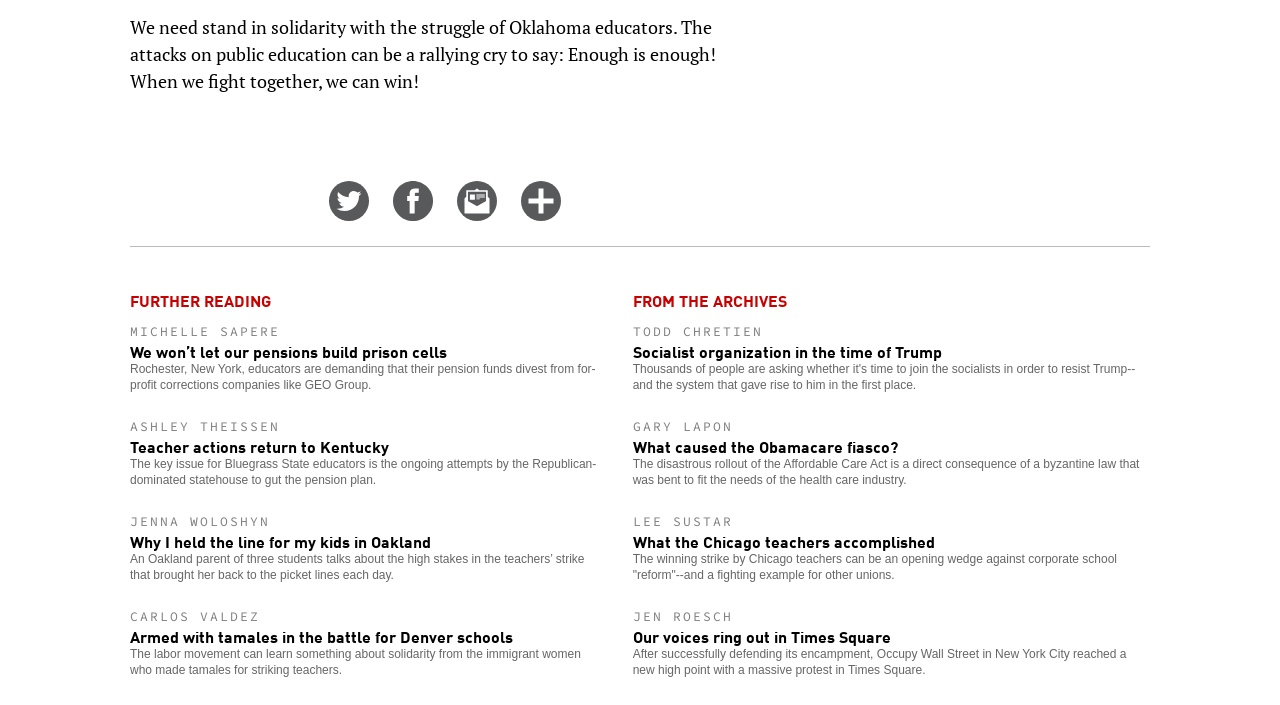Answer the question below in one word or phrase:
What is the title of the first article under 'FURTHER READING'?

We won’t let our pensions build prison cells